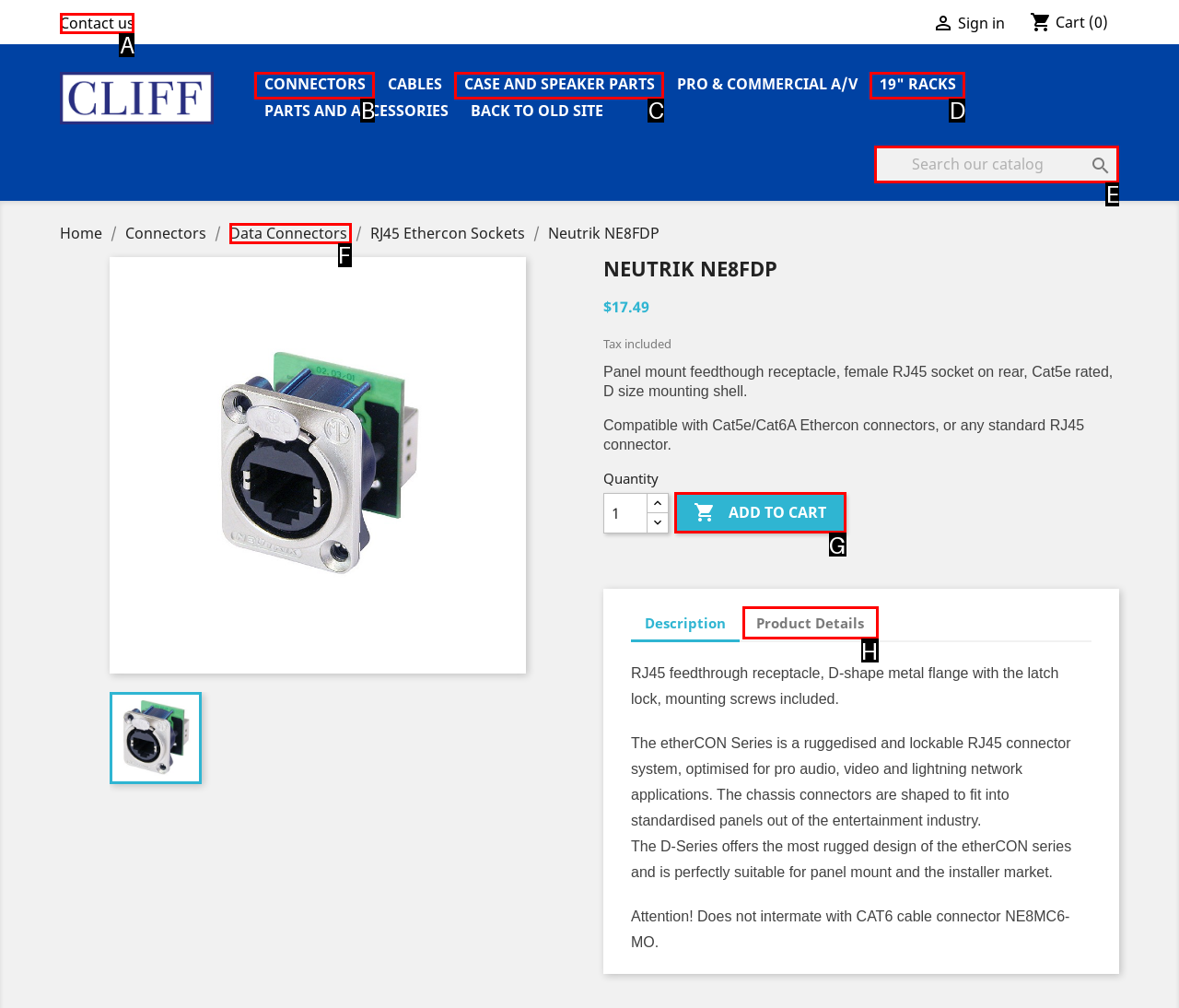Tell me which element should be clicked to achieve the following objective: Contact us
Reply with the letter of the correct option from the displayed choices.

A